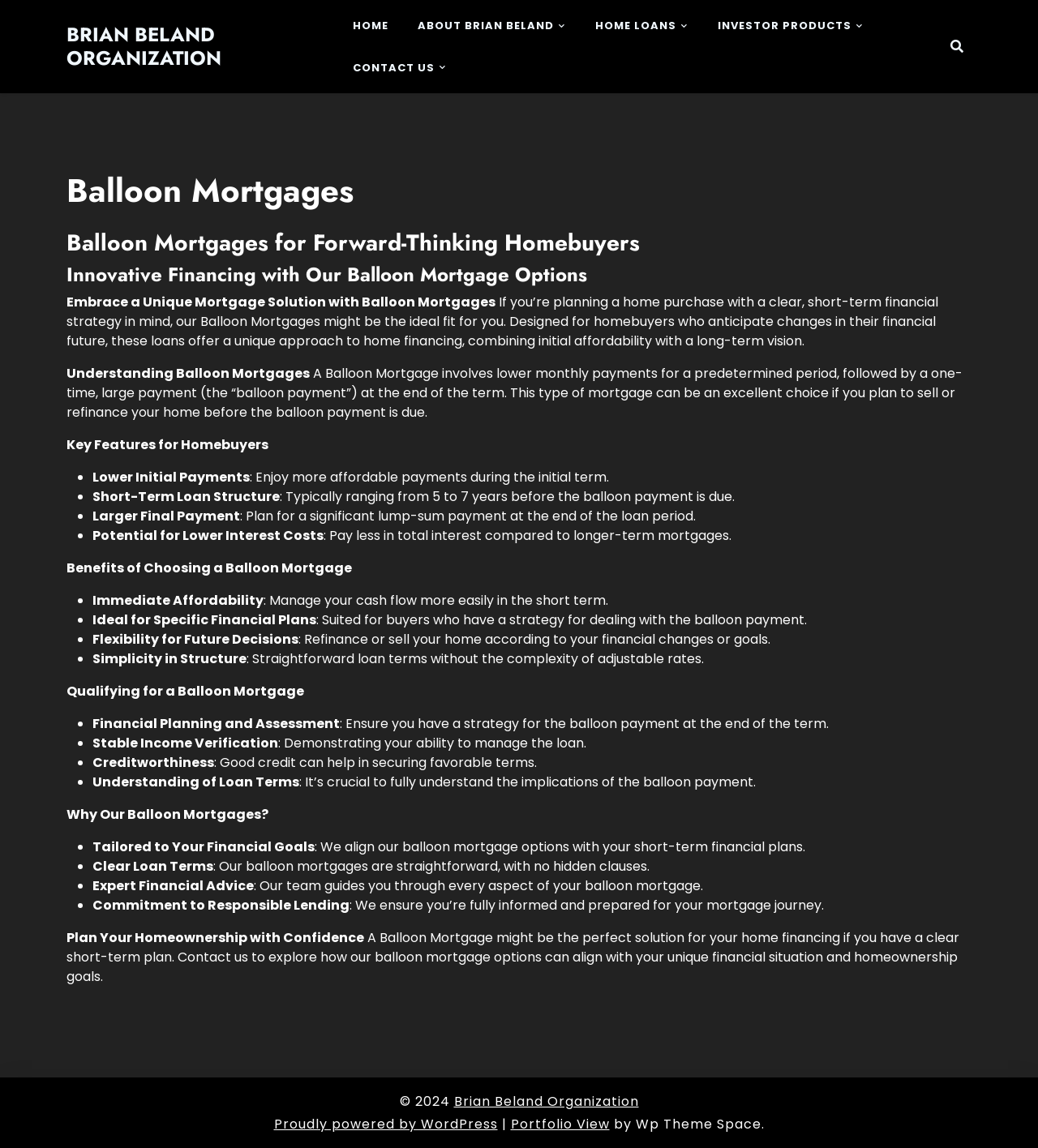Please locate the clickable area by providing the bounding box coordinates to follow this instruction: "Click on the '© 2024' link".

[0.385, 0.952, 0.437, 0.968]